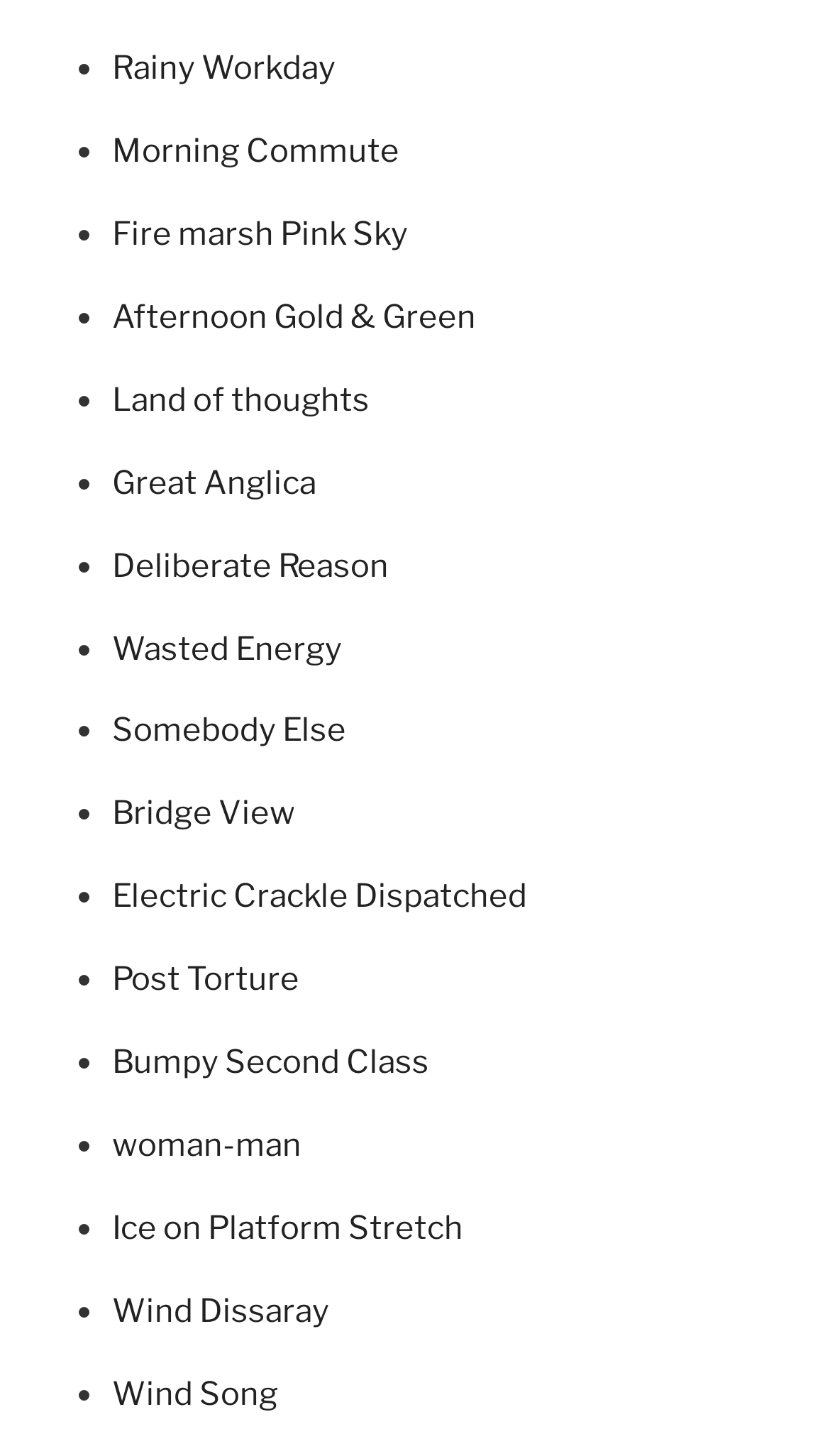Respond concisely with one word or phrase to the following query:
What is the first link on the webpage?

Rainy Workday